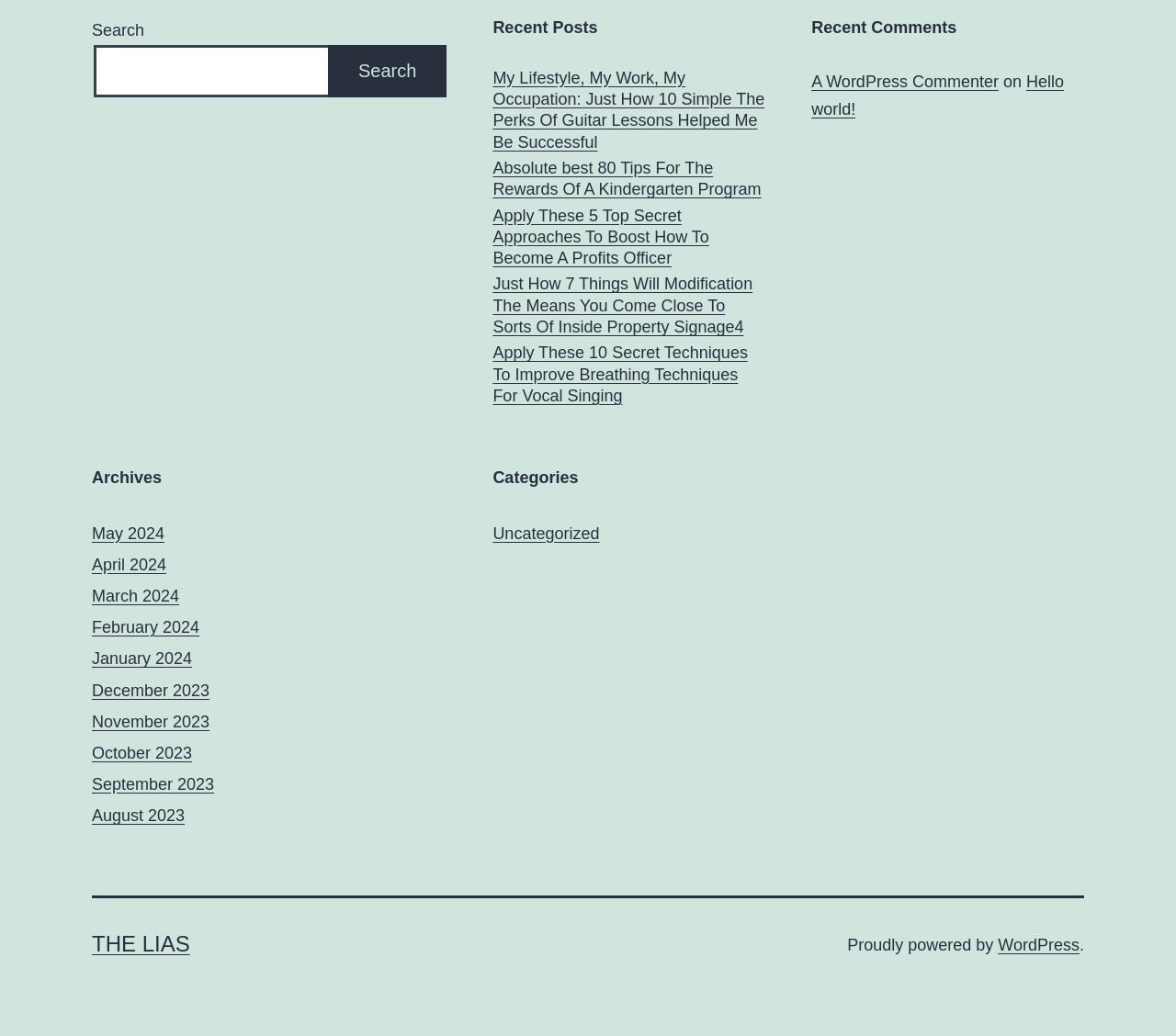Determine the bounding box coordinates of the clickable element necessary to fulfill the instruction: "View the archives for May 2024". Provide the coordinates as four float numbers within the 0 to 1 range, i.e., [left, top, right, bottom].

[0.078, 0.506, 0.14, 0.524]